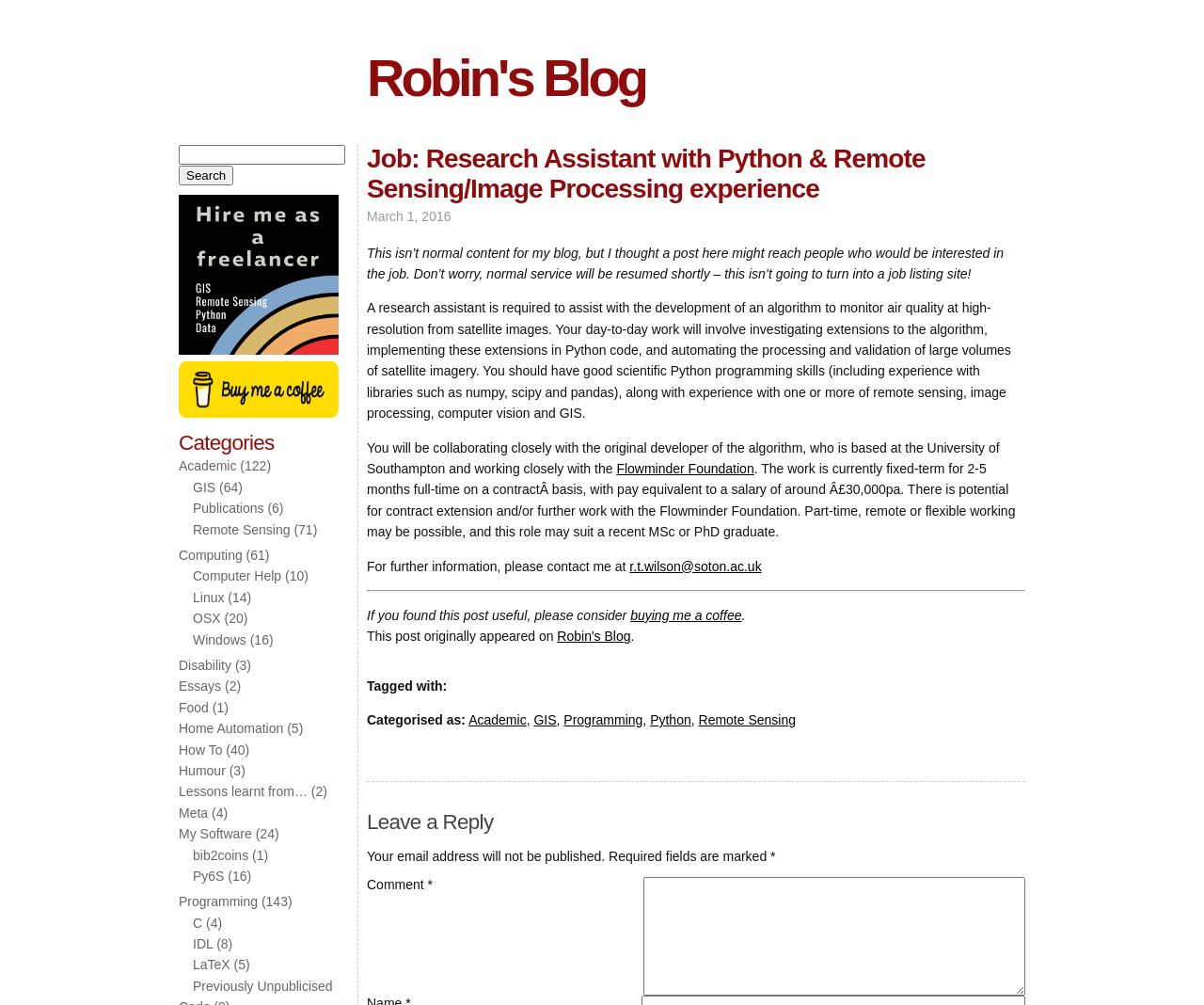Using the information from the screenshot, answer the following question thoroughly:
What is the job title mentioned in the post?

The job title is mentioned in the heading 'Job: Research Assistant with Python & Remote Sensing/Image Processing experience' which is located at the top of the webpage.